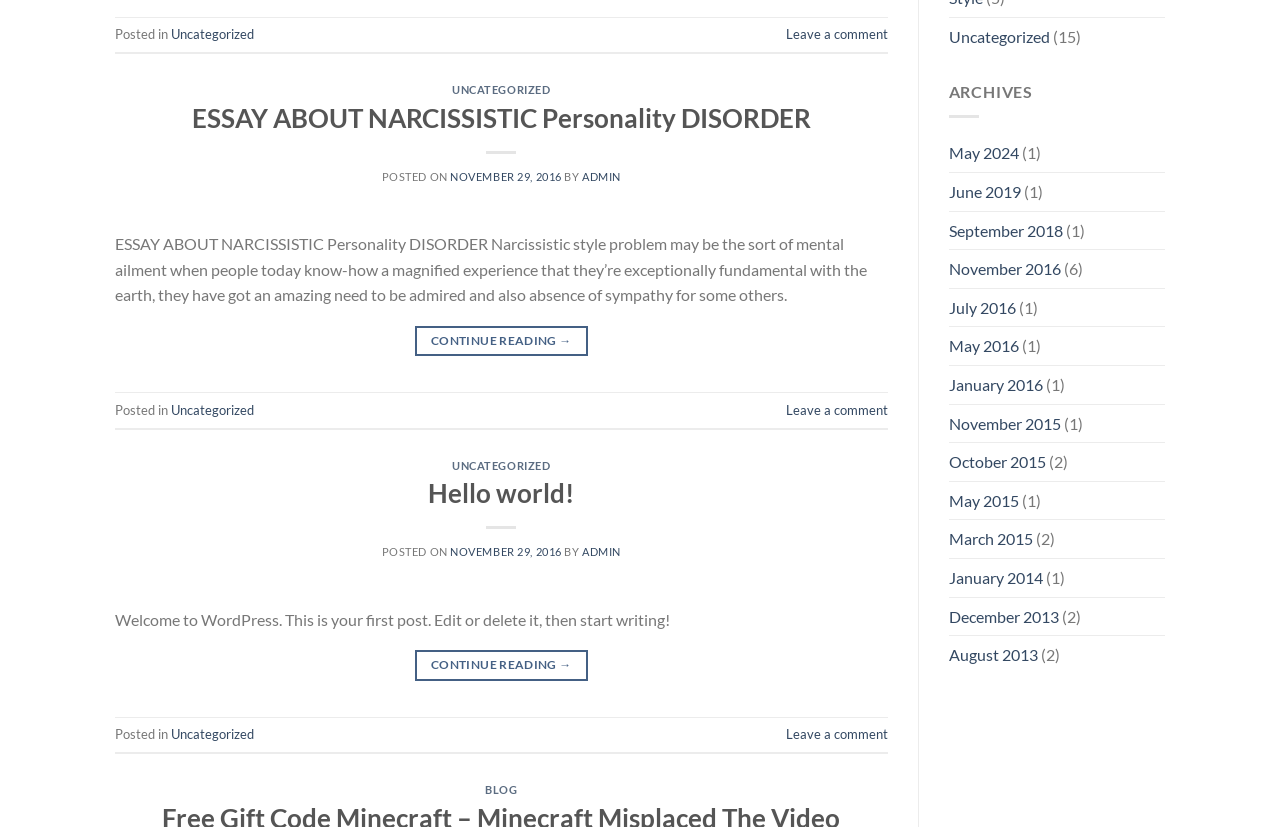Specify the bounding box coordinates of the area to click in order to follow the given instruction: "Click on the 'Hello world!' link."

[0.335, 0.578, 0.449, 0.614]